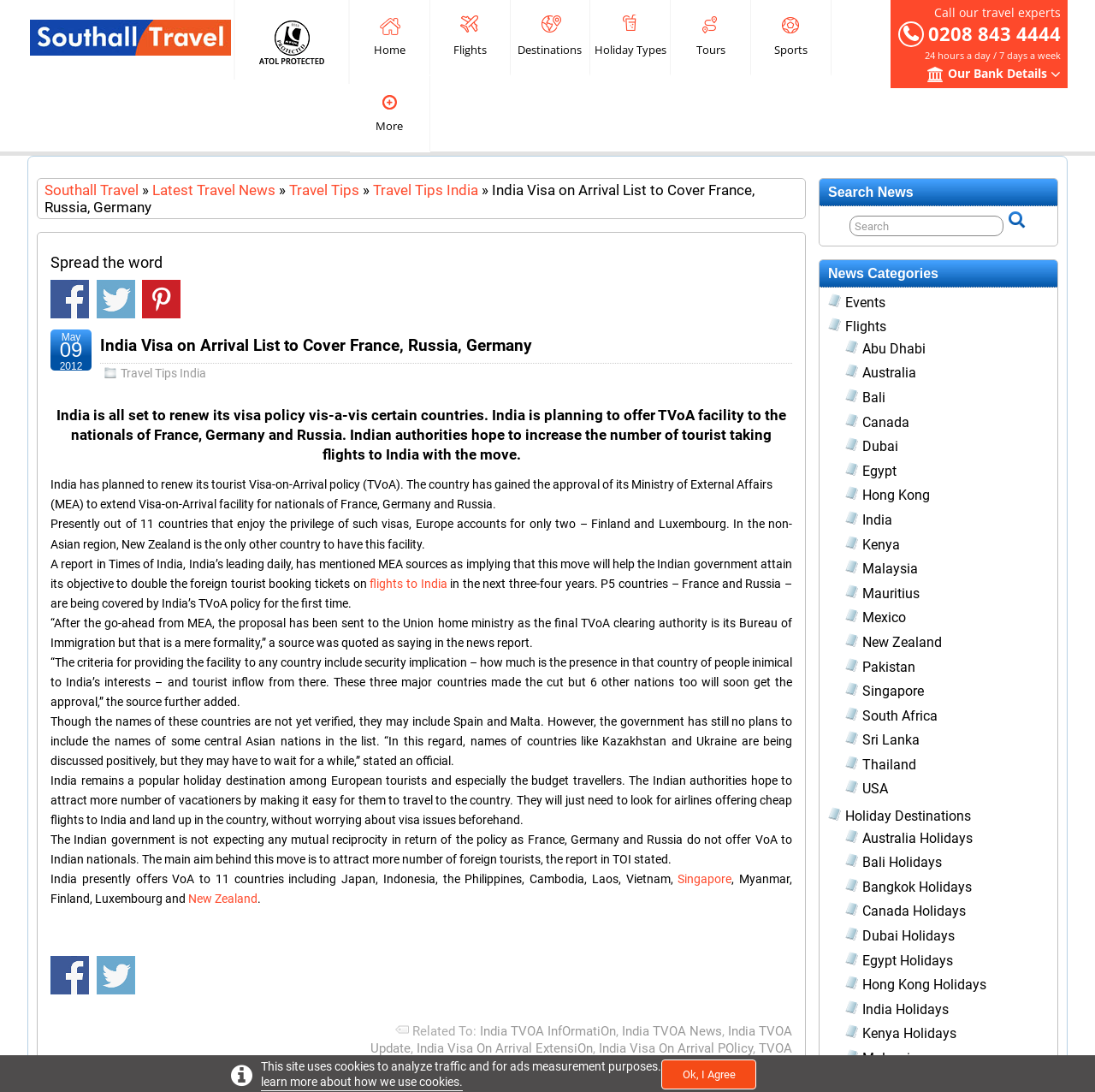Refer to the image and provide a thorough answer to this question:
Which countries will be added to the Visa-on-Arrival list?

The article states that India is planning to offer Visa-on-Arrival facility to the nationals of France, Germany, and Russia, in addition to the 11 countries that already have this facility.